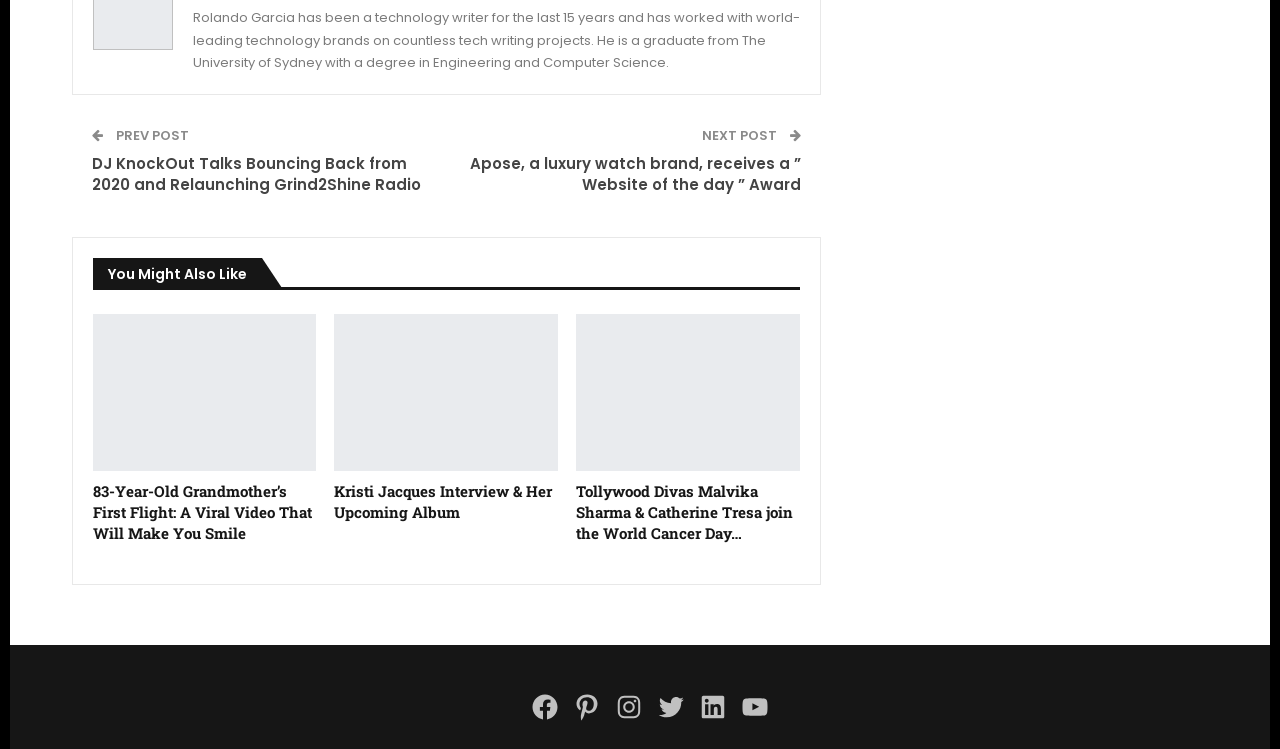Please identify the bounding box coordinates for the region that you need to click to follow this instruction: "Click on the previous post".

[0.088, 0.168, 0.147, 0.193]